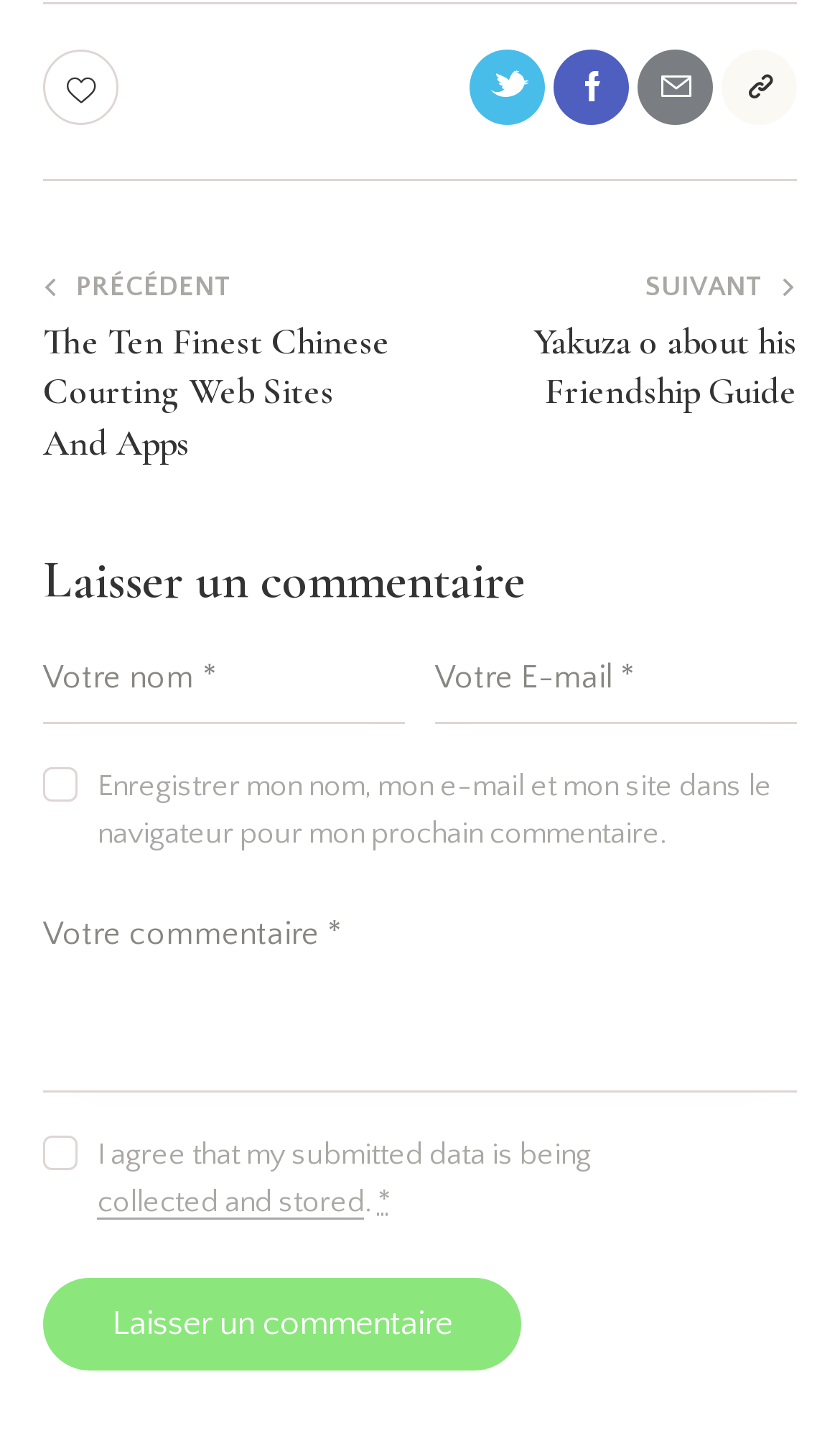Identify the bounding box coordinates for the element that needs to be clicked to fulfill this instruction: "Enter your name". Provide the coordinates in the format of four float numbers between 0 and 1: [left, top, right, bottom].

[0.051, 0.436, 0.482, 0.498]